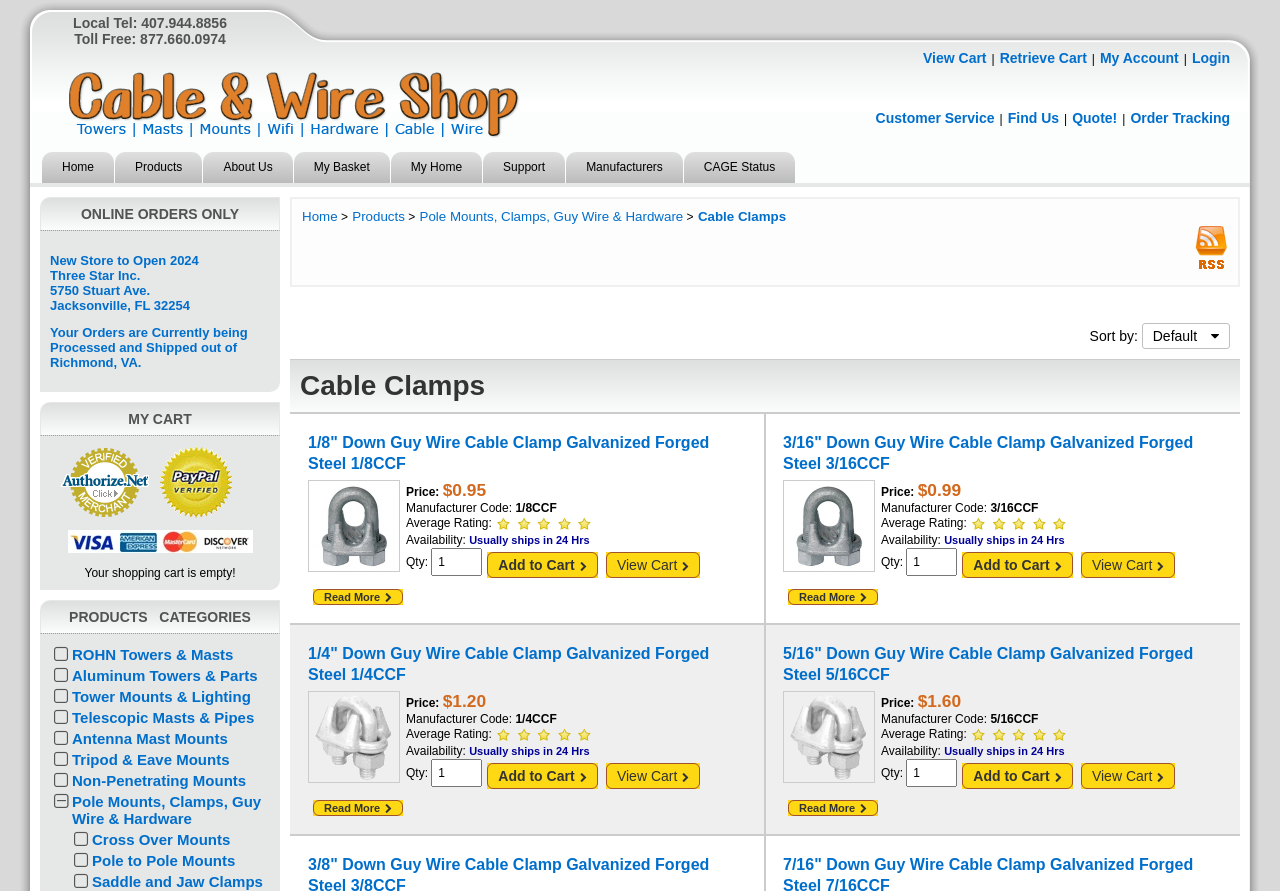Find the bounding box coordinates for the element that must be clicked to complete the instruction: "Search for Cable Clamps". The coordinates should be four float numbers between 0 and 1, indicated as [left, top, right, bottom].

[0.545, 0.235, 0.614, 0.251]